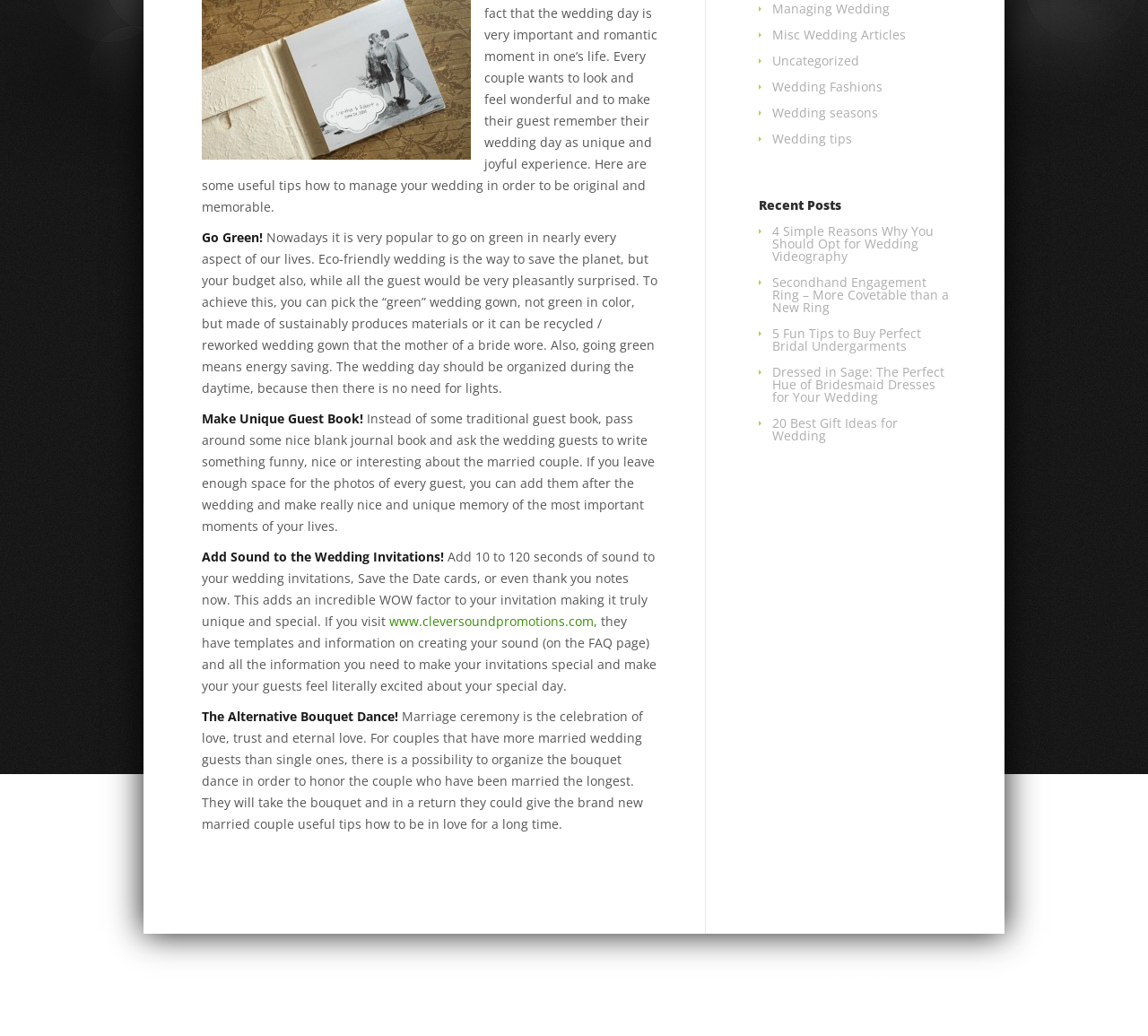Given the element description "www.cleversoundpromotions.com" in the screenshot, predict the bounding box coordinates of that UI element.

[0.339, 0.591, 0.517, 0.608]